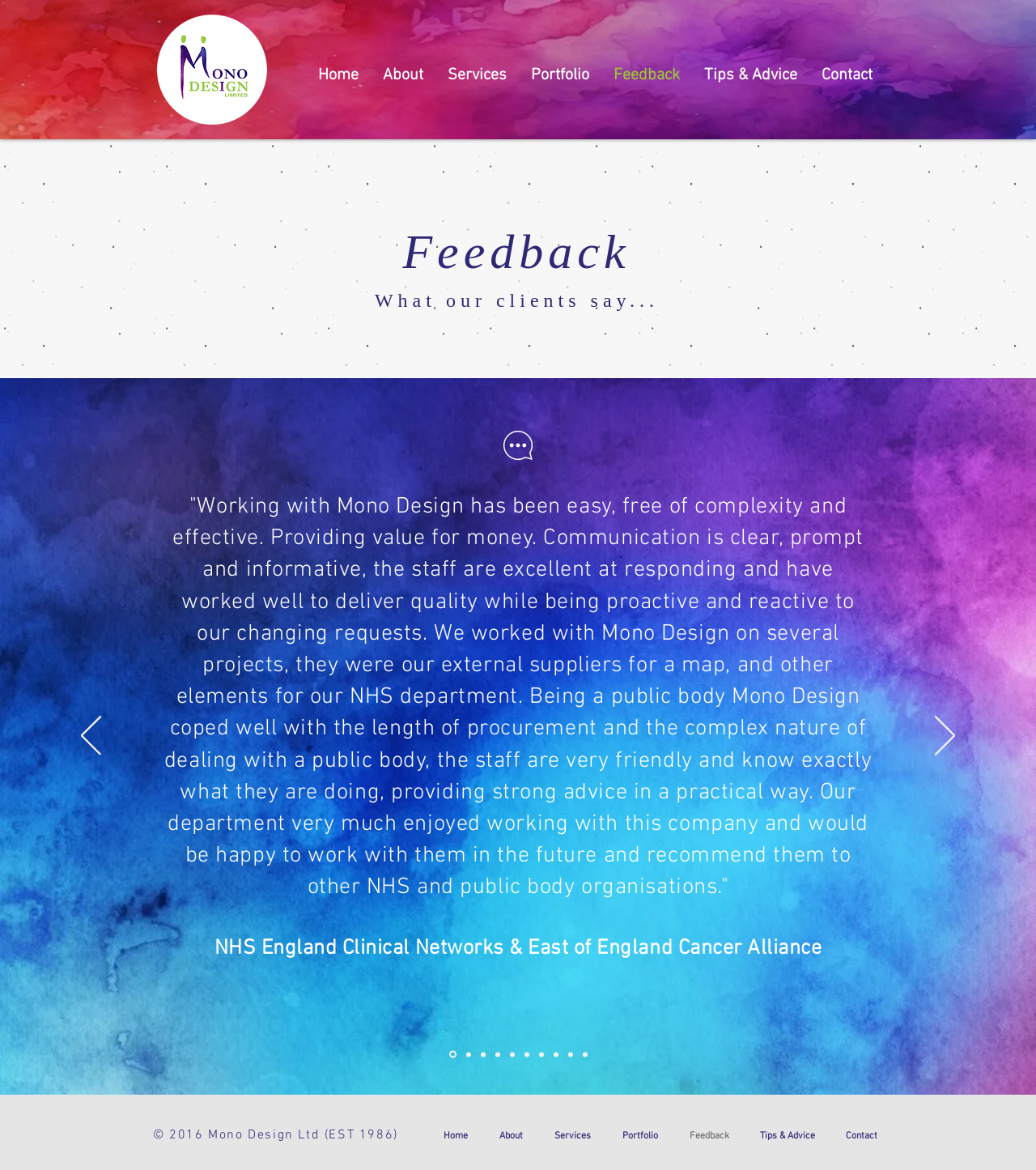Please specify the bounding box coordinates in the format (top-left x, top-left y, bottom-right x, bottom-right y), with values ranging from 0 to 1. Identify the bounding box for the UI component described as follows: Tips & Advice

[0.719, 0.961, 0.802, 0.981]